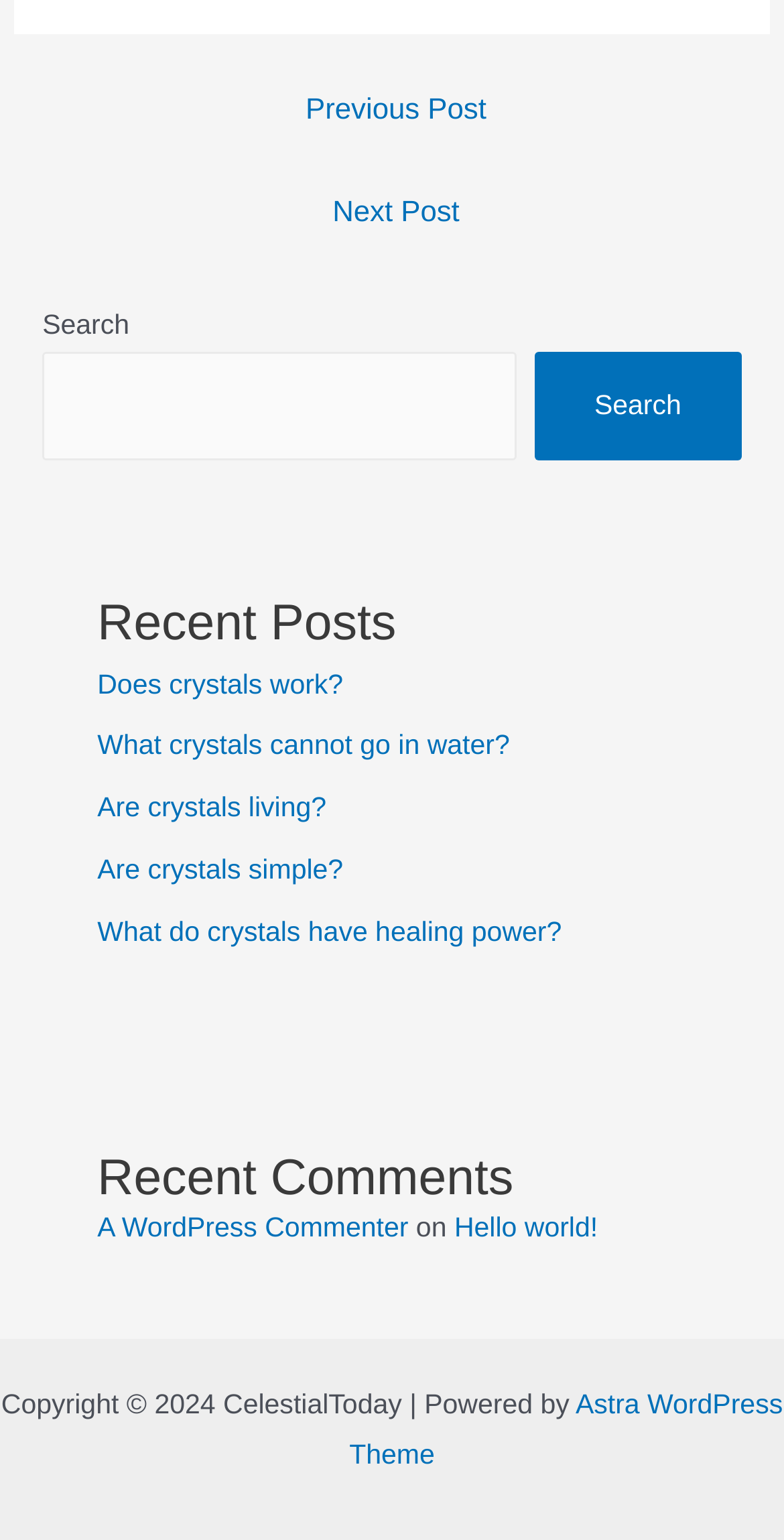What is the theme of the website?
From the image, respond using a single word or phrase.

Astra WordPress Theme